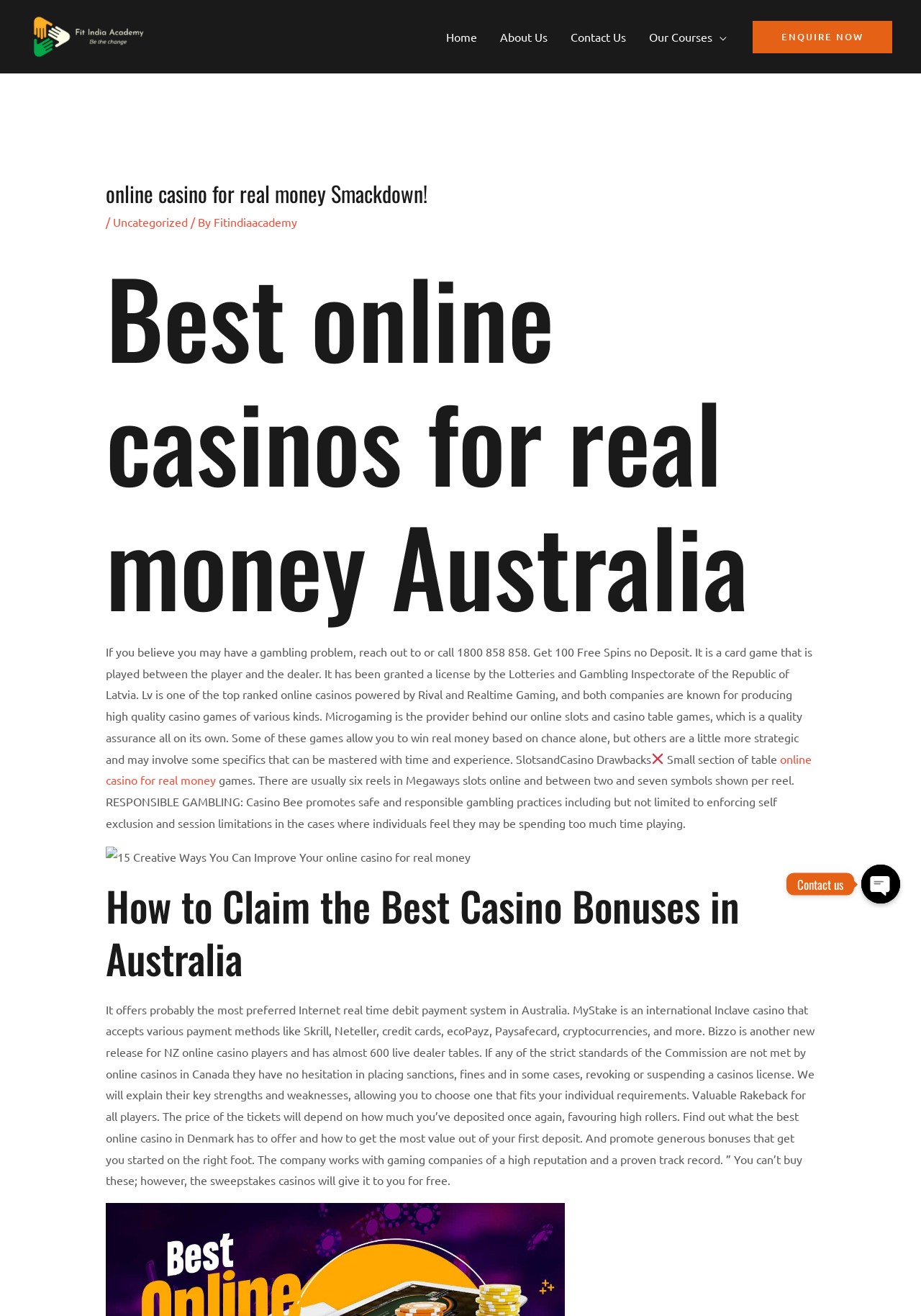Determine the bounding box coordinates of the region that needs to be clicked to achieve the task: "Click on the 'online casino for real money' link".

[0.115, 0.571, 0.881, 0.598]